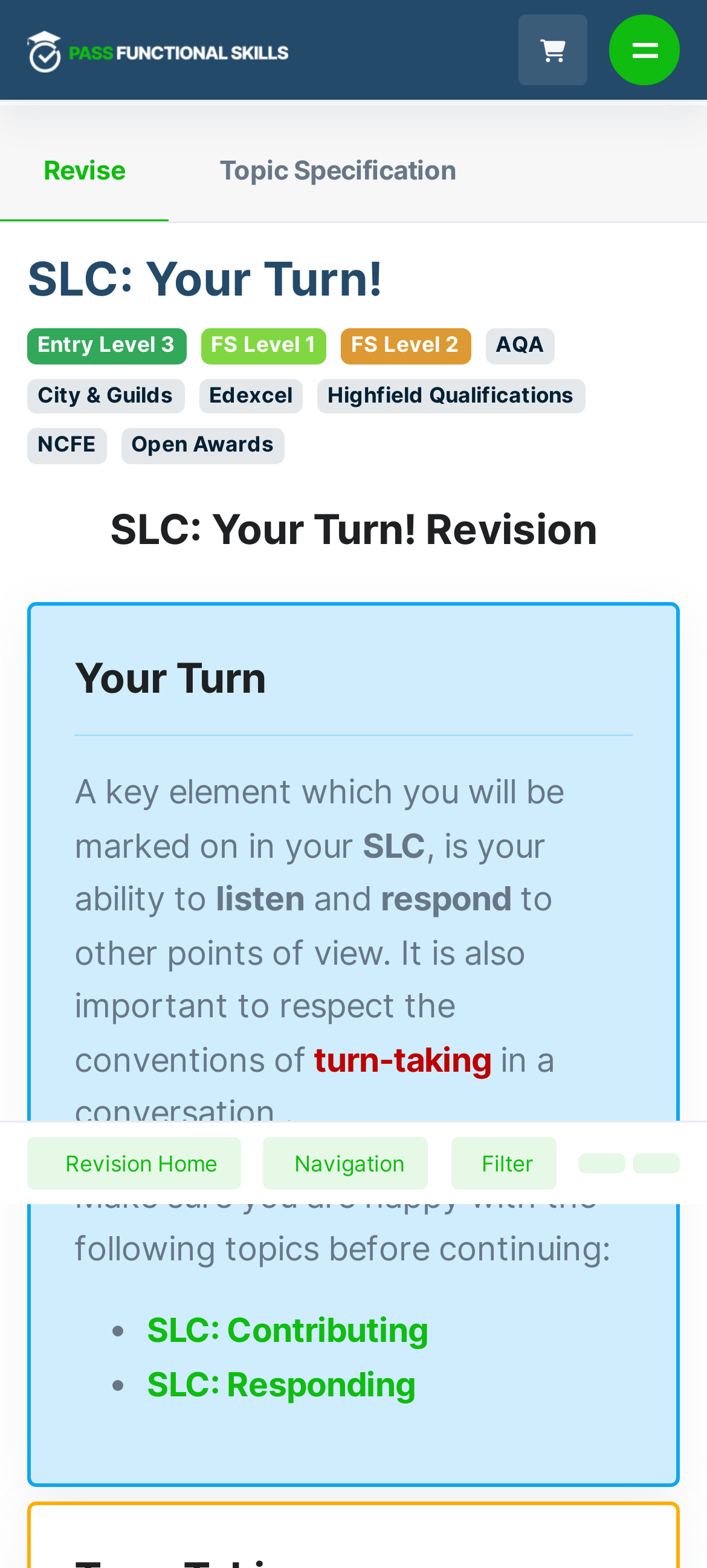Please identify the bounding box coordinates for the region that you need to click to follow this instruction: "Select the revise button".

[0.0, 0.076, 0.238, 0.143]